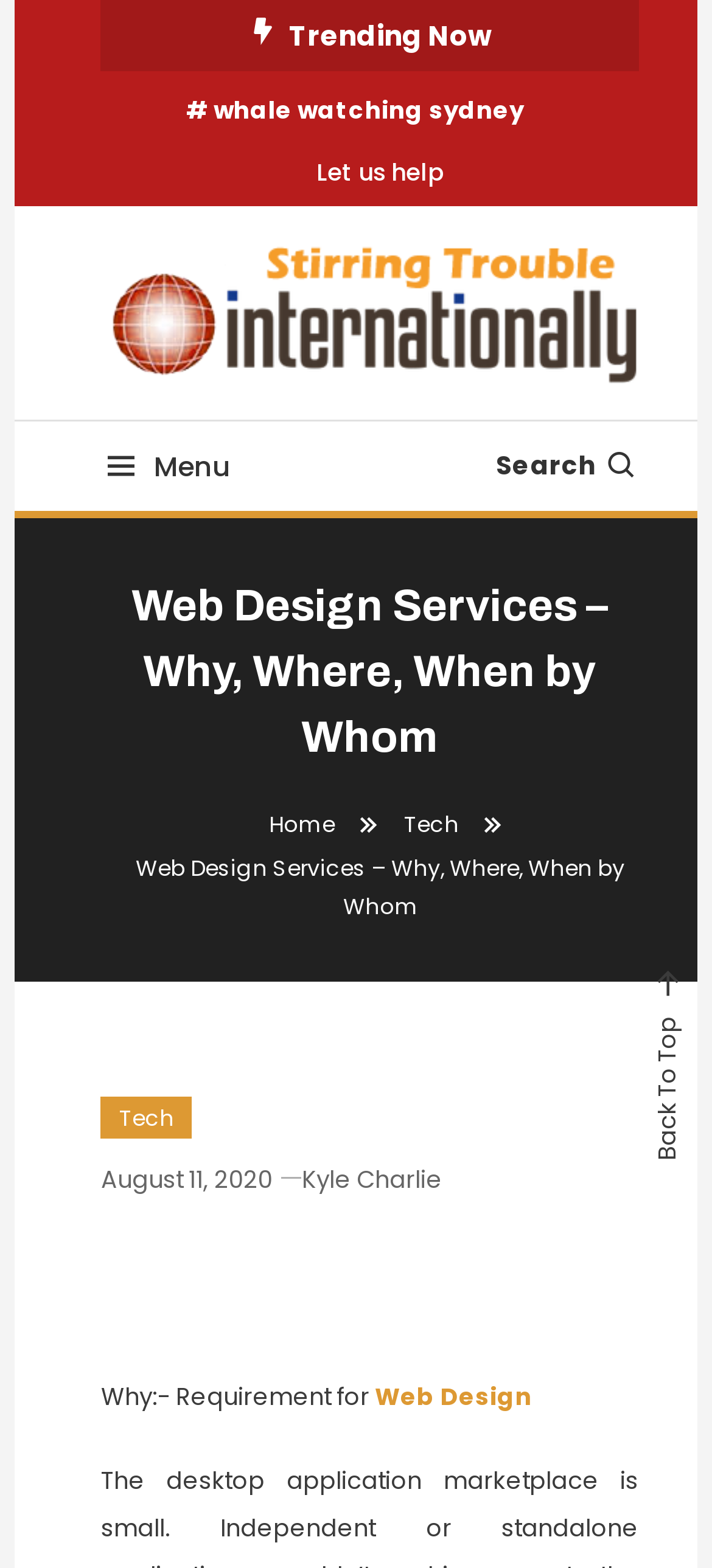Pinpoint the bounding box coordinates of the element that must be clicked to accomplish the following instruction: "Get help from Let us help". The coordinates should be in the format of four float numbers between 0 and 1, i.e., [left, top, right, bottom].

[0.445, 0.097, 0.624, 0.124]